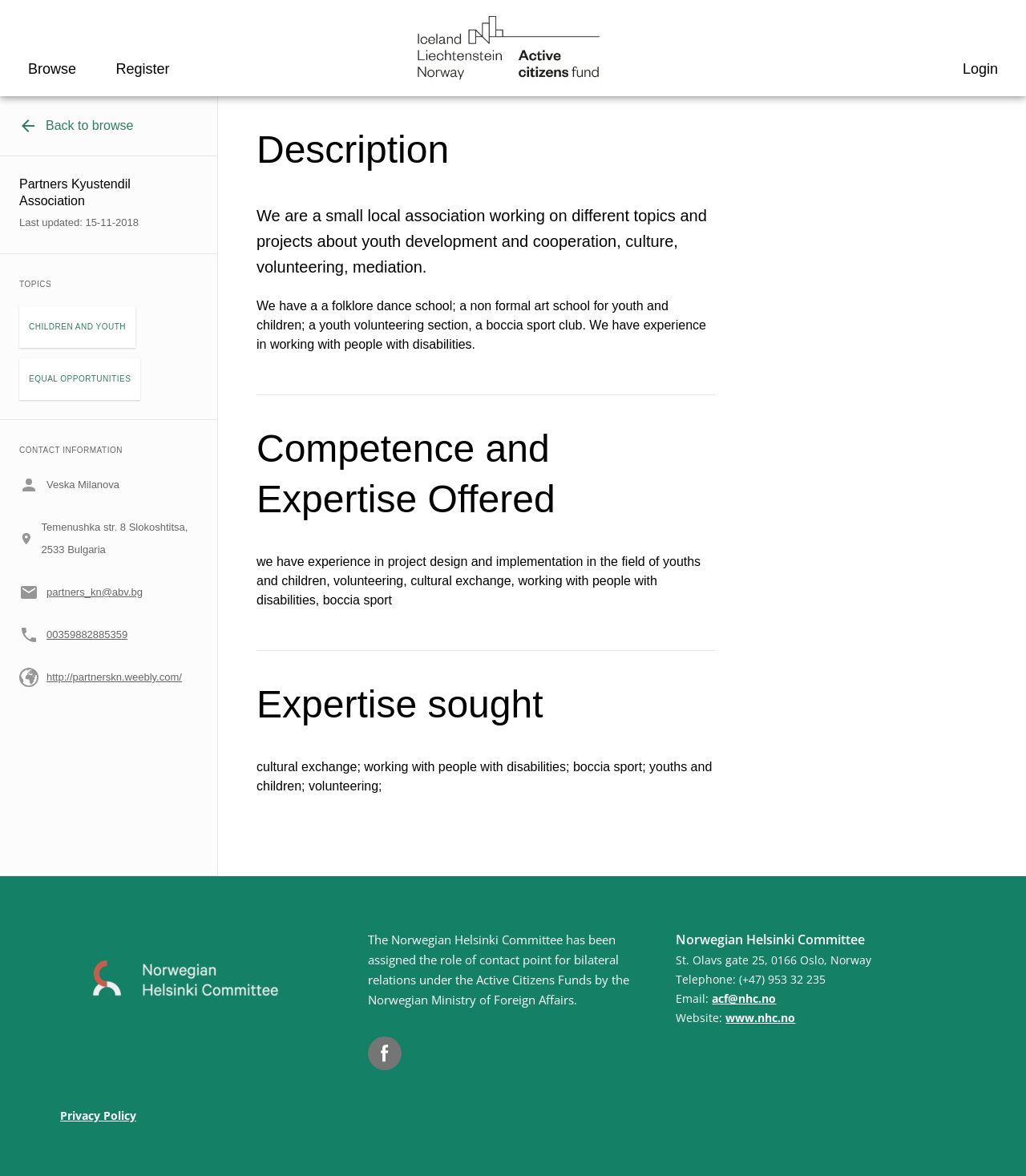Can you find and provide the main heading text of this webpage?

Partners Kyustendil Association